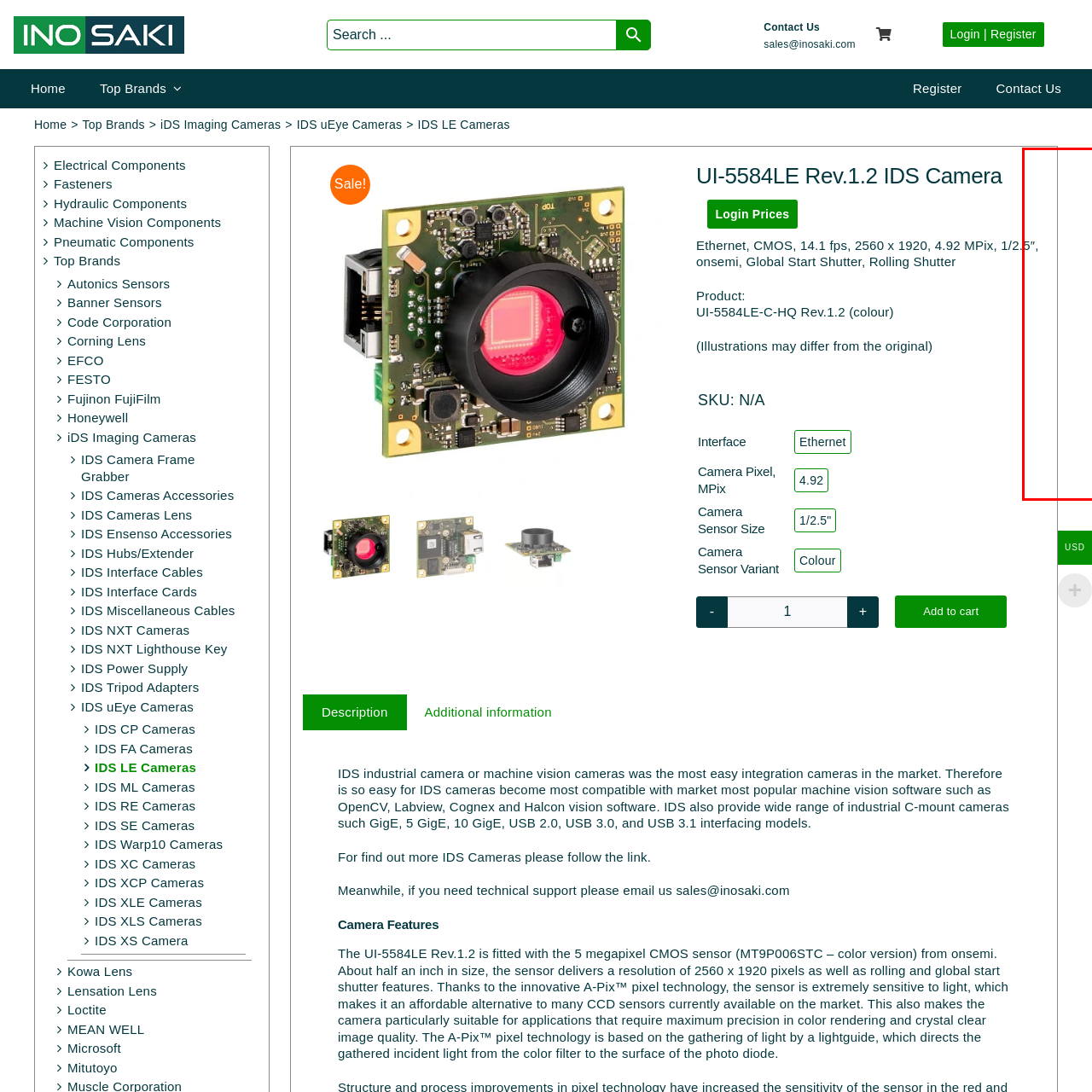Provide an in-depth caption for the image inside the red boundary.

The image features the UI-5584LE Rev.1.2 IDS Camera, highlighting its sleek design and essential specifications. This industrial camera is equipped with a 5-megapixel CMOS sensor from onsemi, offering a resolution of 2560 x 1920 pixels. The camera’s compact size of about half an inch, combined with advanced features like rolling and global start shutter capabilities, makes it highly suitable for precision applications in machine vision. Additionally, the innovative A-Pix™ pixel technology enhances light sensitivity, providing superior color rendering and clear image quality, positioning it as a cost-effective alternative to traditional CCD sensors.